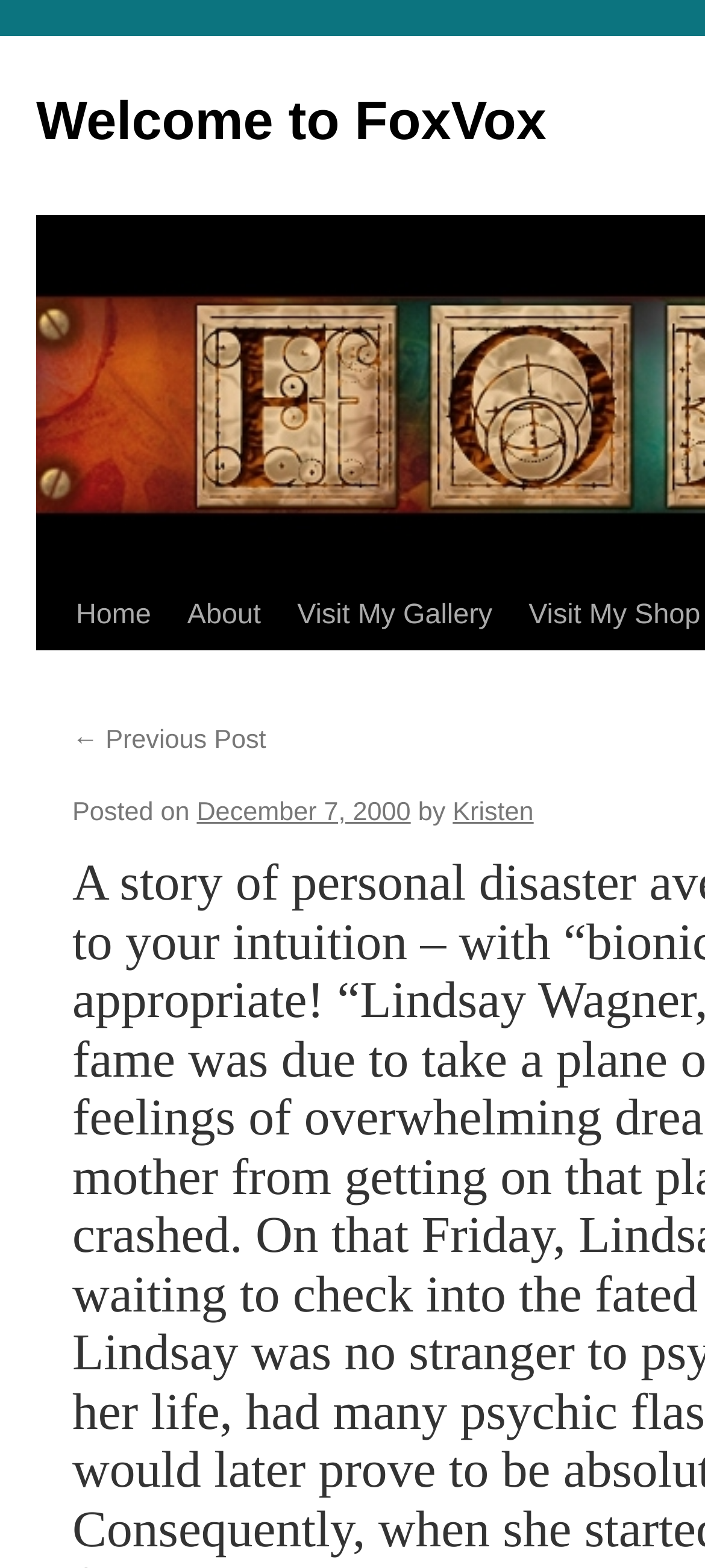Give a one-word or short-phrase answer to the following question: 
When was the post published?

December 7, 2000